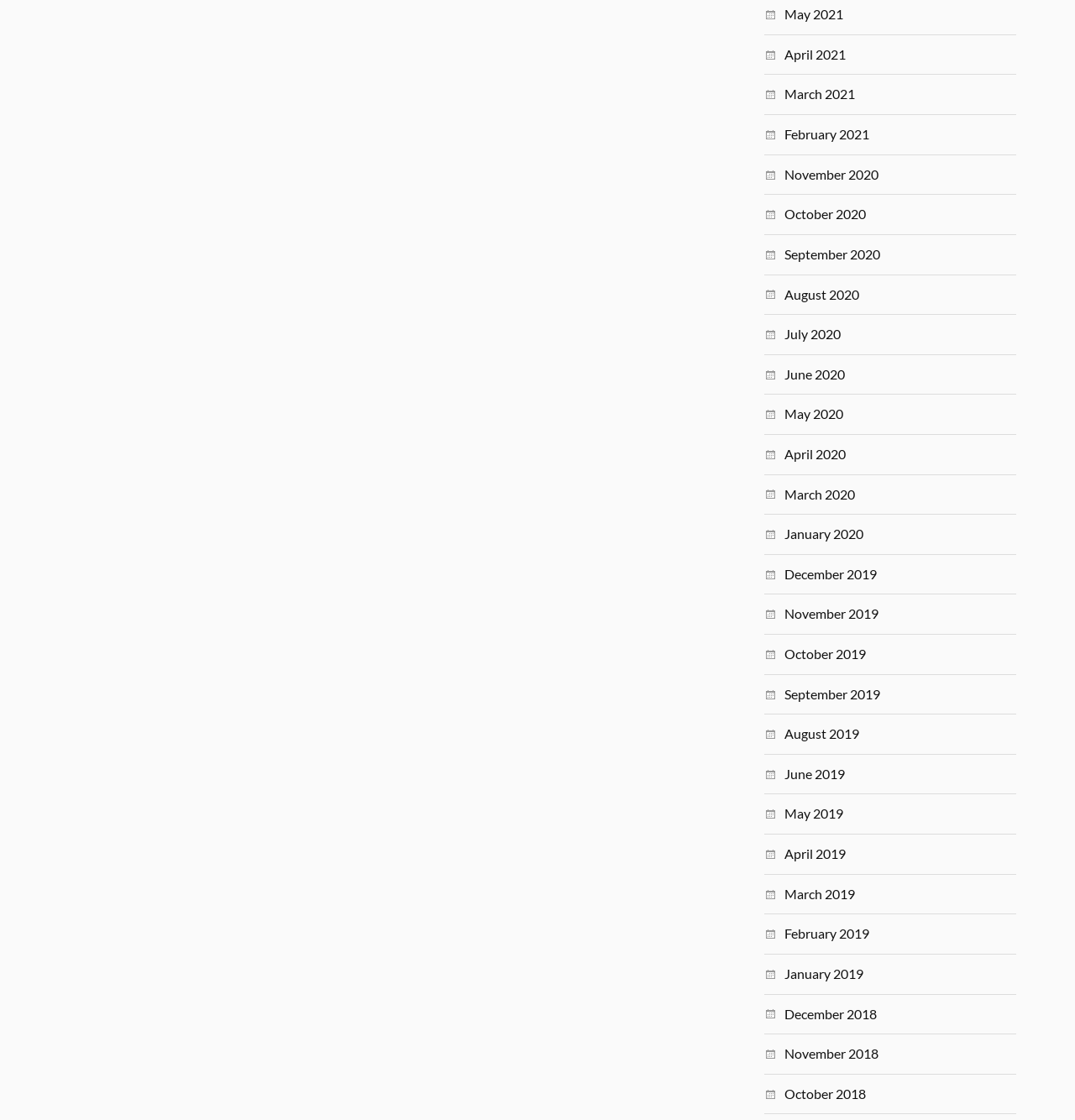What is the earliest month listed?
Answer the question with a detailed and thorough explanation.

By examining the list of links, I can see that the earliest month listed is December 2018, which is the last link in the list.